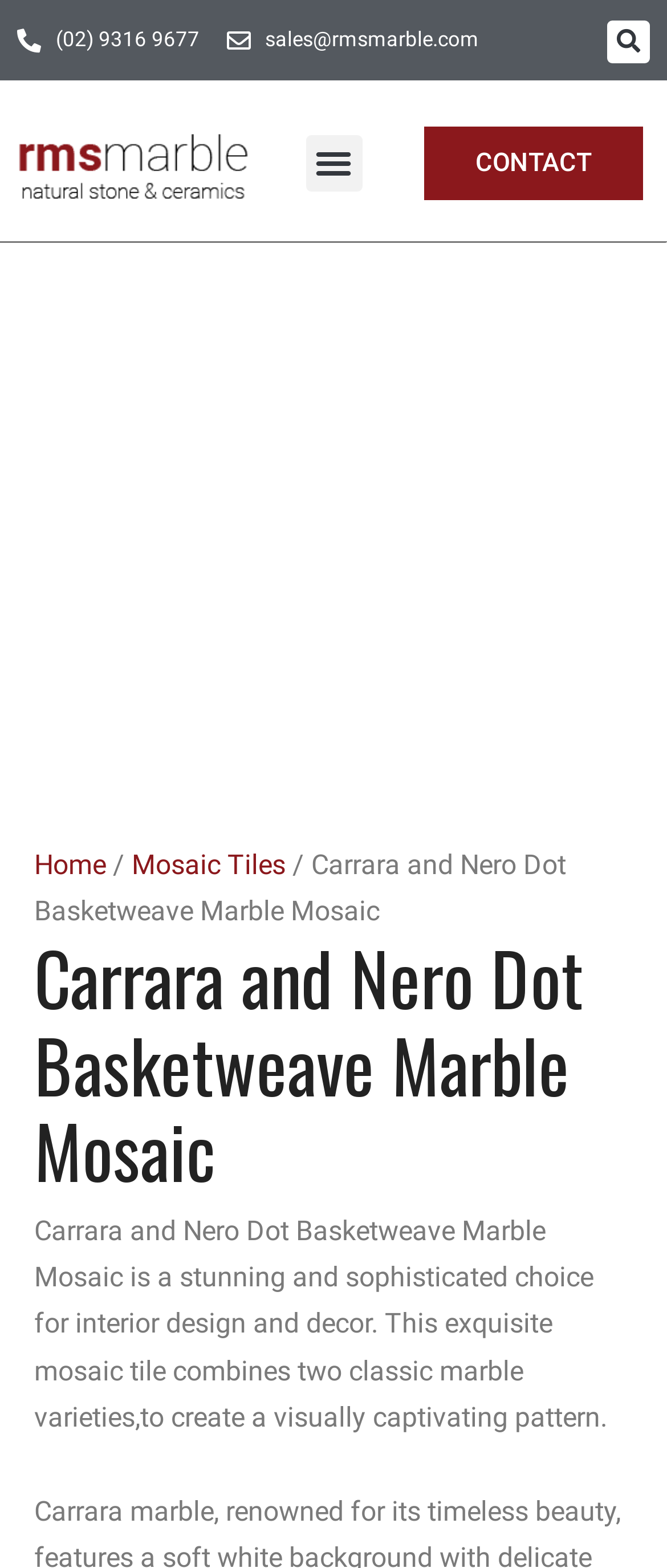What is the name of the company logo?
Based on the image, answer the question with a single word or brief phrase.

RMS Marble logo